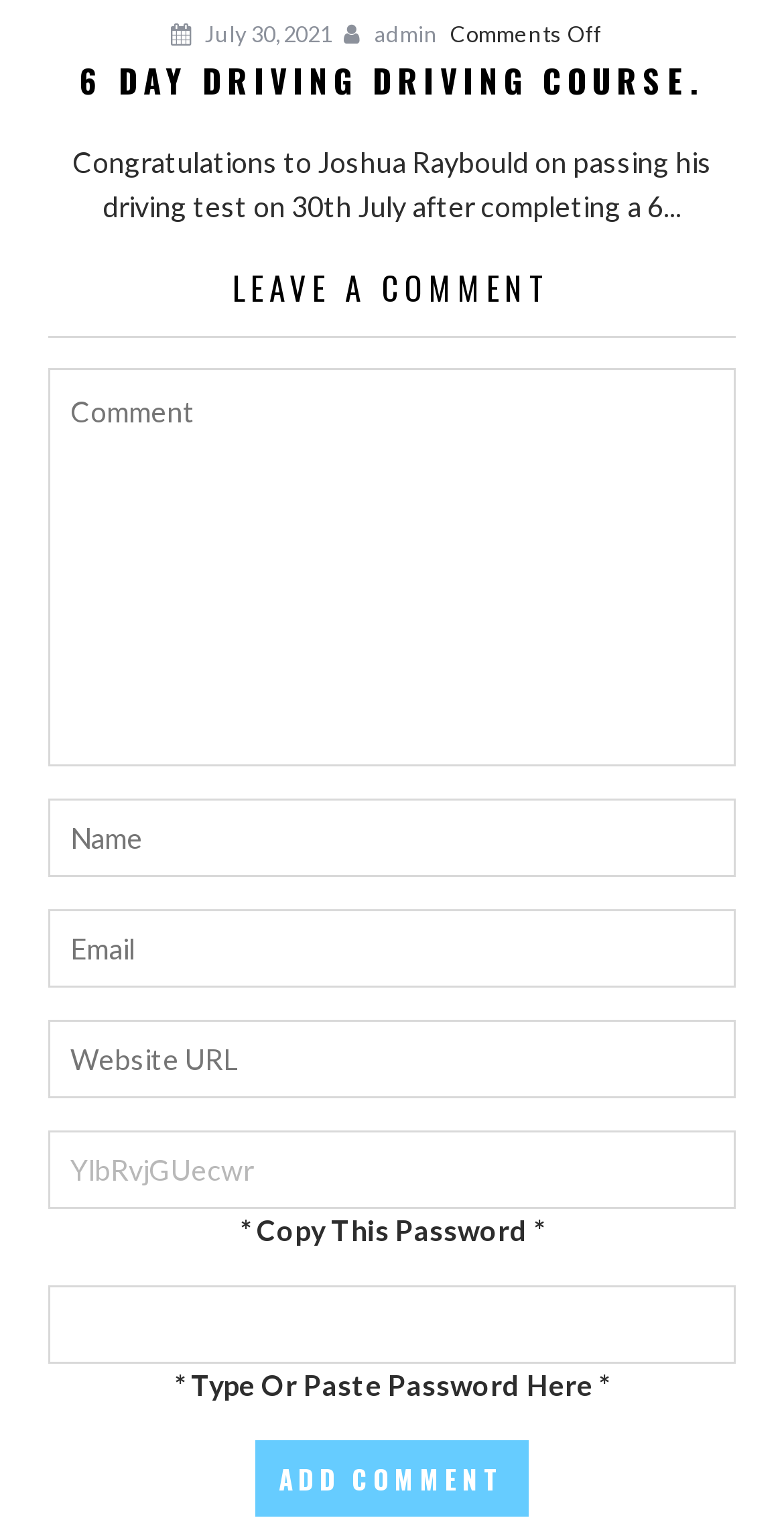What is the date mentioned in the webpage?
Give a detailed and exhaustive answer to the question.

The date is mentioned in the link element with the text ' July 30, 2021' at the top of the webpage.